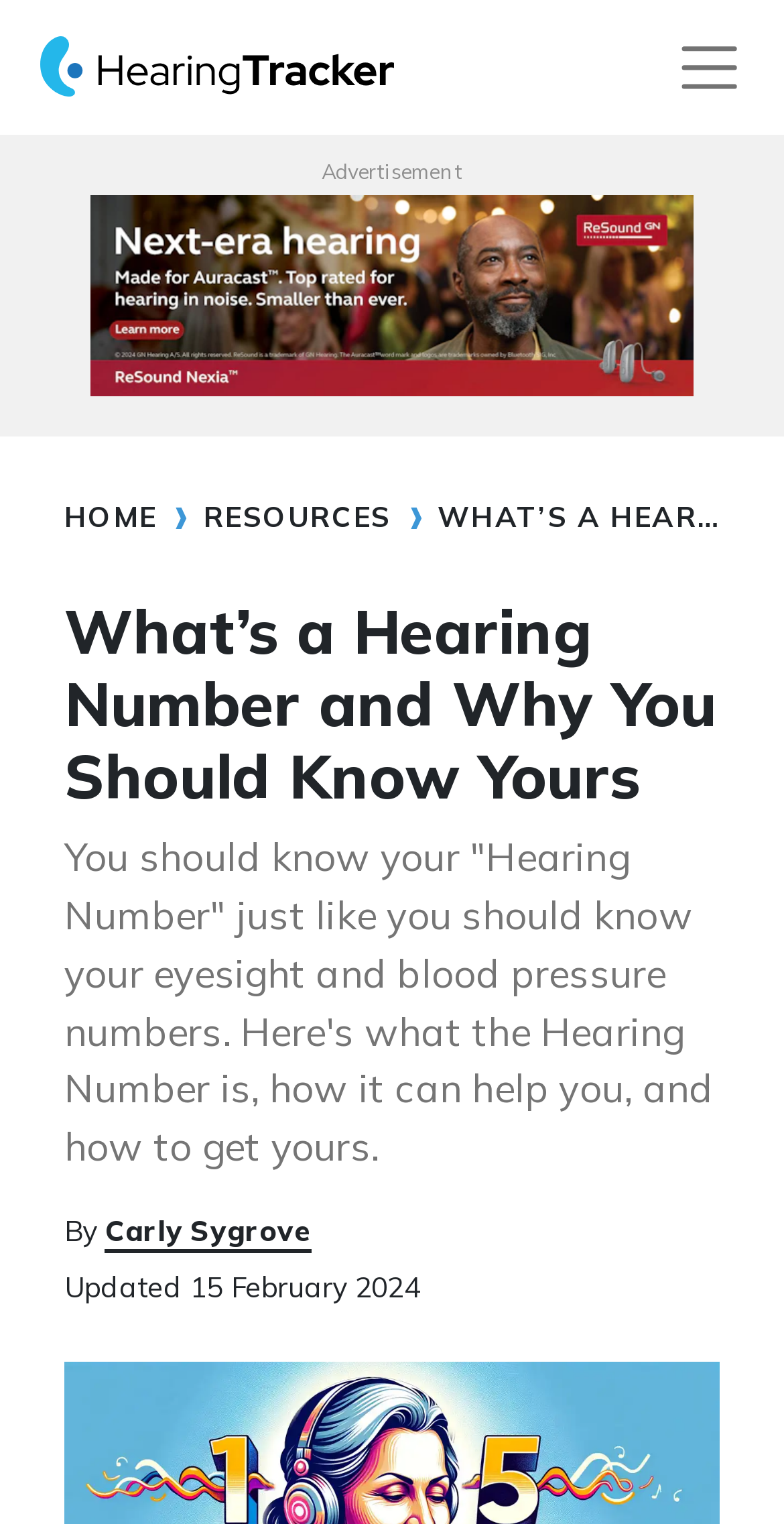When was the current article updated?
Based on the image, provide your answer in one word or phrase.

15 February 2024